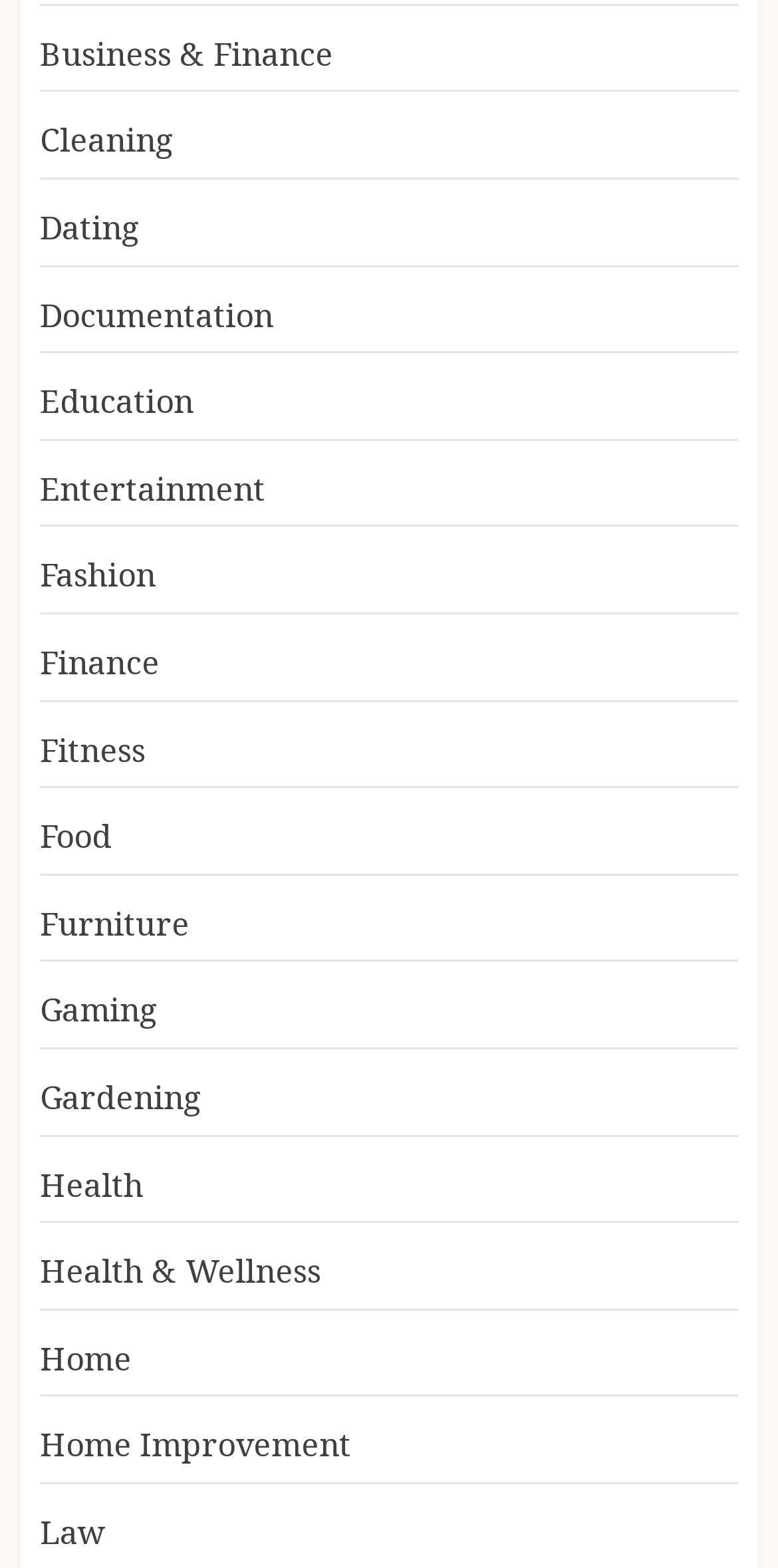Respond with a single word or phrase to the following question:
What is the last category listed?

Law